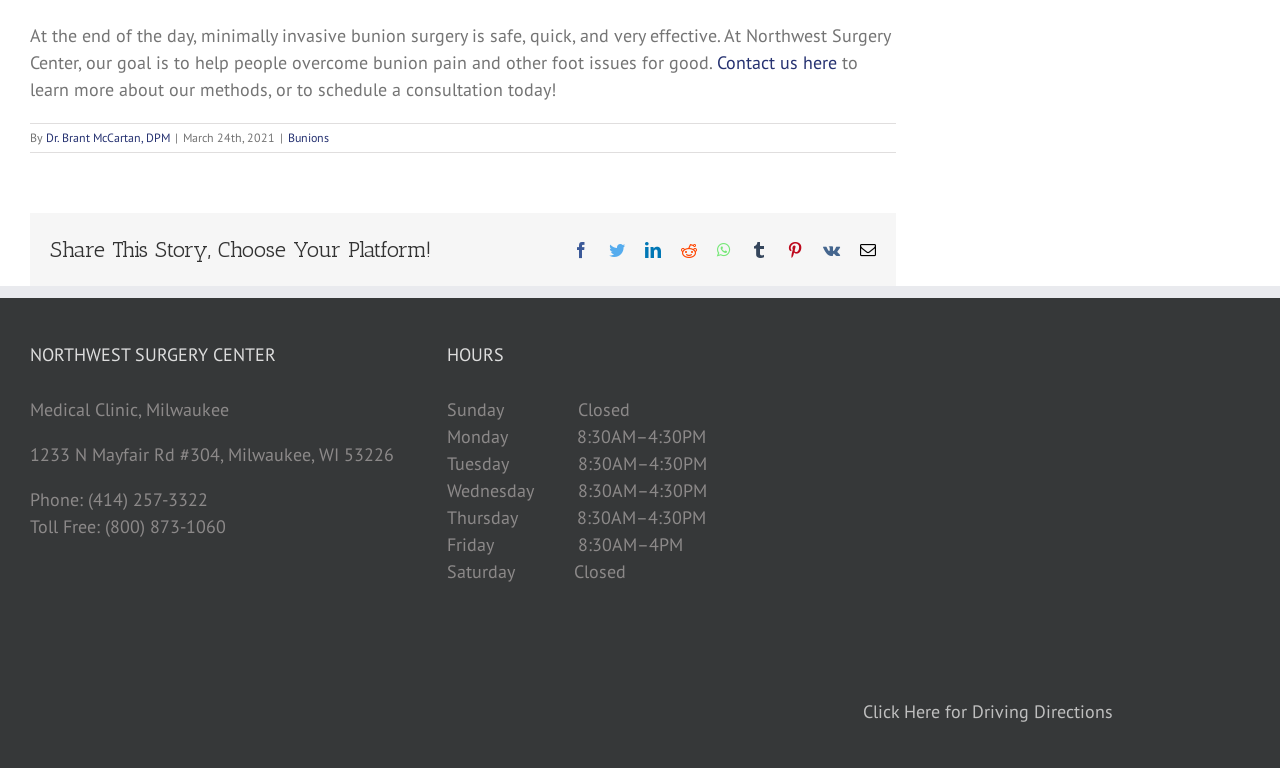Could you indicate the bounding box coordinates of the region to click in order to complete this instruction: "Read about Dr. Brant McCartan, DPM".

[0.036, 0.17, 0.133, 0.189]